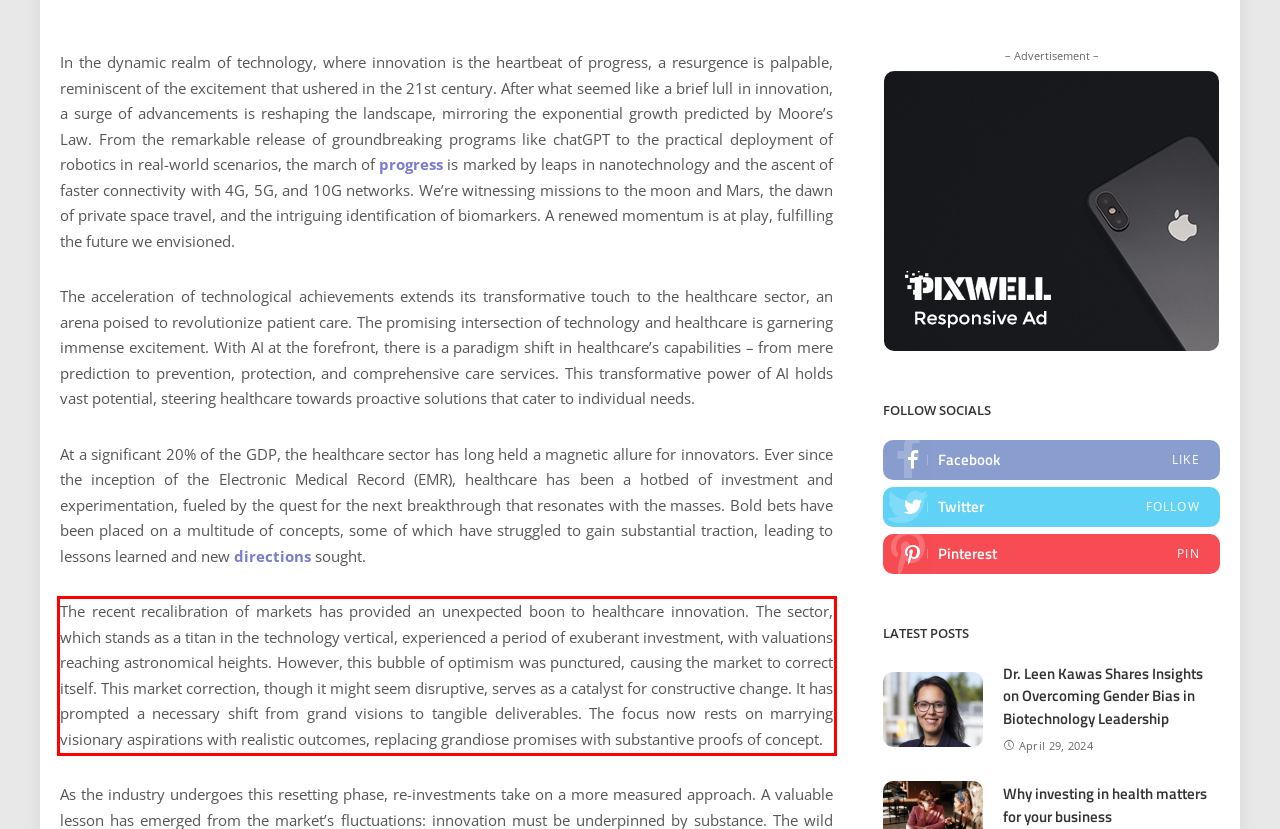Please recognize and transcribe the text located inside the red bounding box in the webpage image.

The recent recalibration of markets has provided an unexpected boon to healthcare innovation. The sector, which stands as a titan in the technology vertical, experienced a period of exuberant investment, with valuations reaching astronomical heights. However, this bubble of optimism was punctured, causing the market to correct itself. This market correction, though it might seem disruptive, serves as a catalyst for constructive change. It has prompted a necessary shift from grand visions to tangible deliverables. The focus now rests on marrying visionary aspirations with realistic outcomes, replacing grandiose promises with substantive proofs of concept.